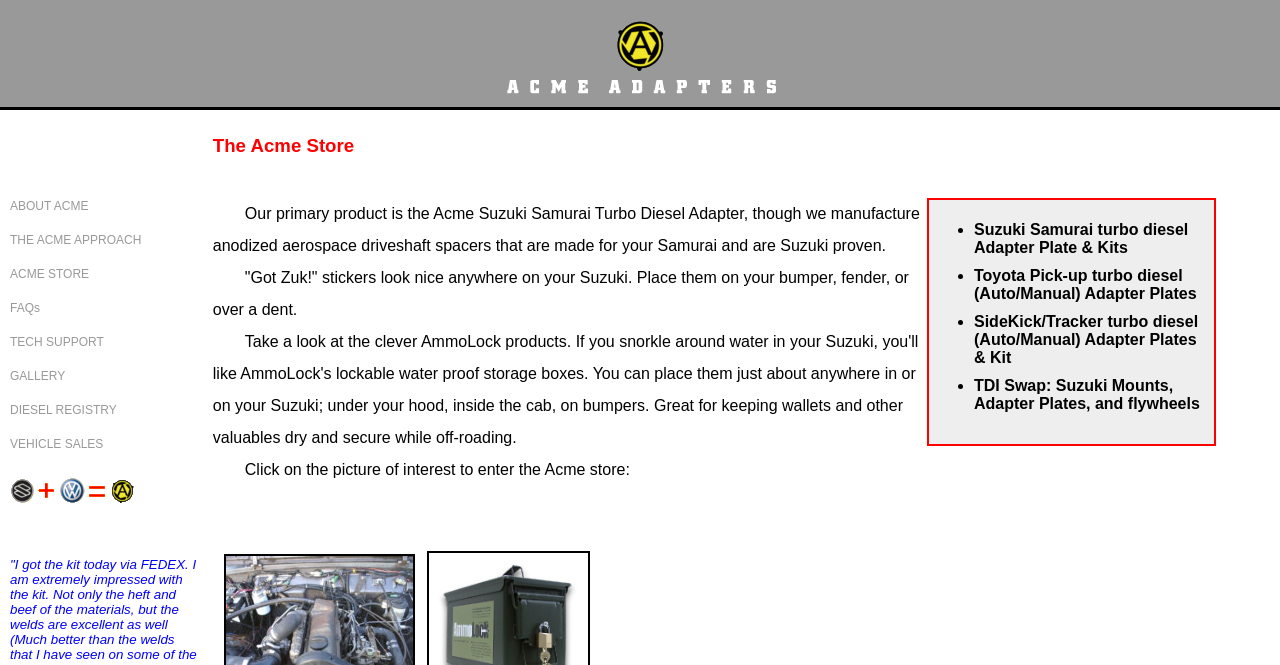Pinpoint the bounding box coordinates of the clickable element to carry out the following instruction: "Click on the Animated ACME ADAPTERS logo."

[0.479, 0.086, 0.521, 0.111]